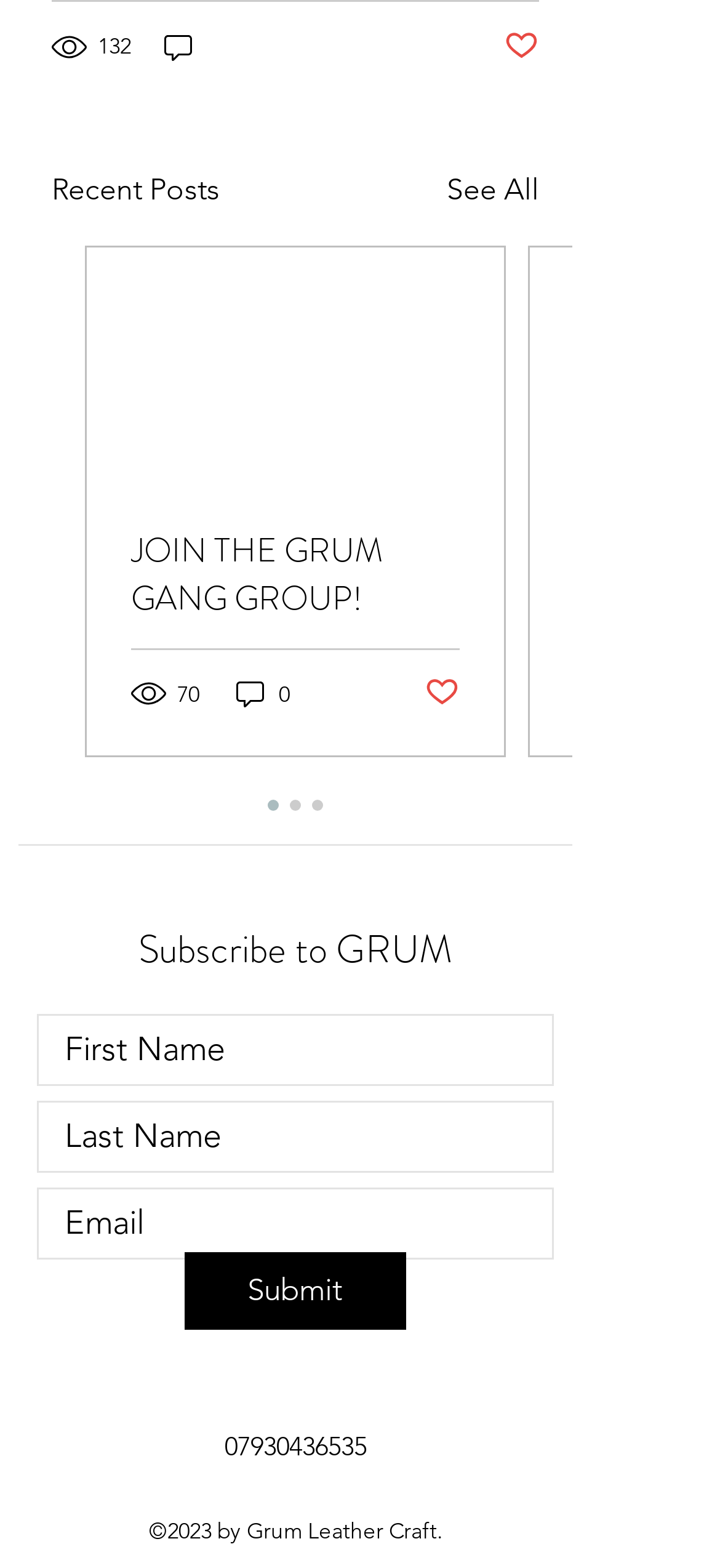What is the label of the first textbox?
Ensure your answer is thorough and detailed.

The first textbox has a label 'First Name', which indicates that it is used to input the user's first name.